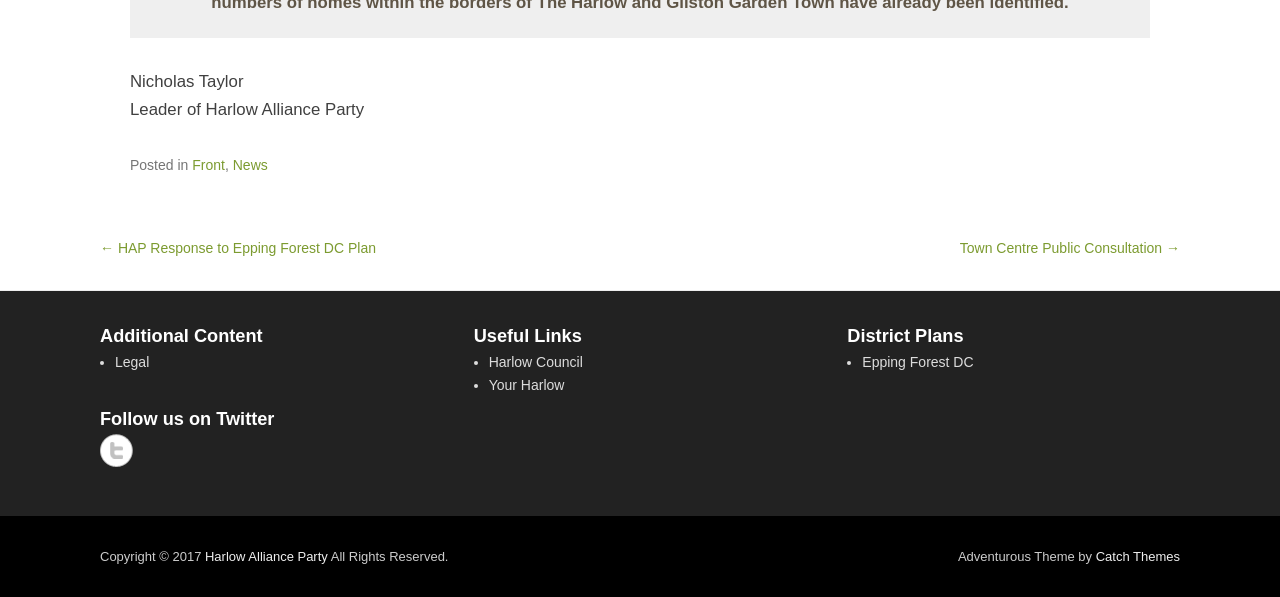Provide the bounding box coordinates for the area that should be clicked to complete the instruction: "View HAP Response to Epping Forest DC Plan".

[0.078, 0.401, 0.294, 0.428]